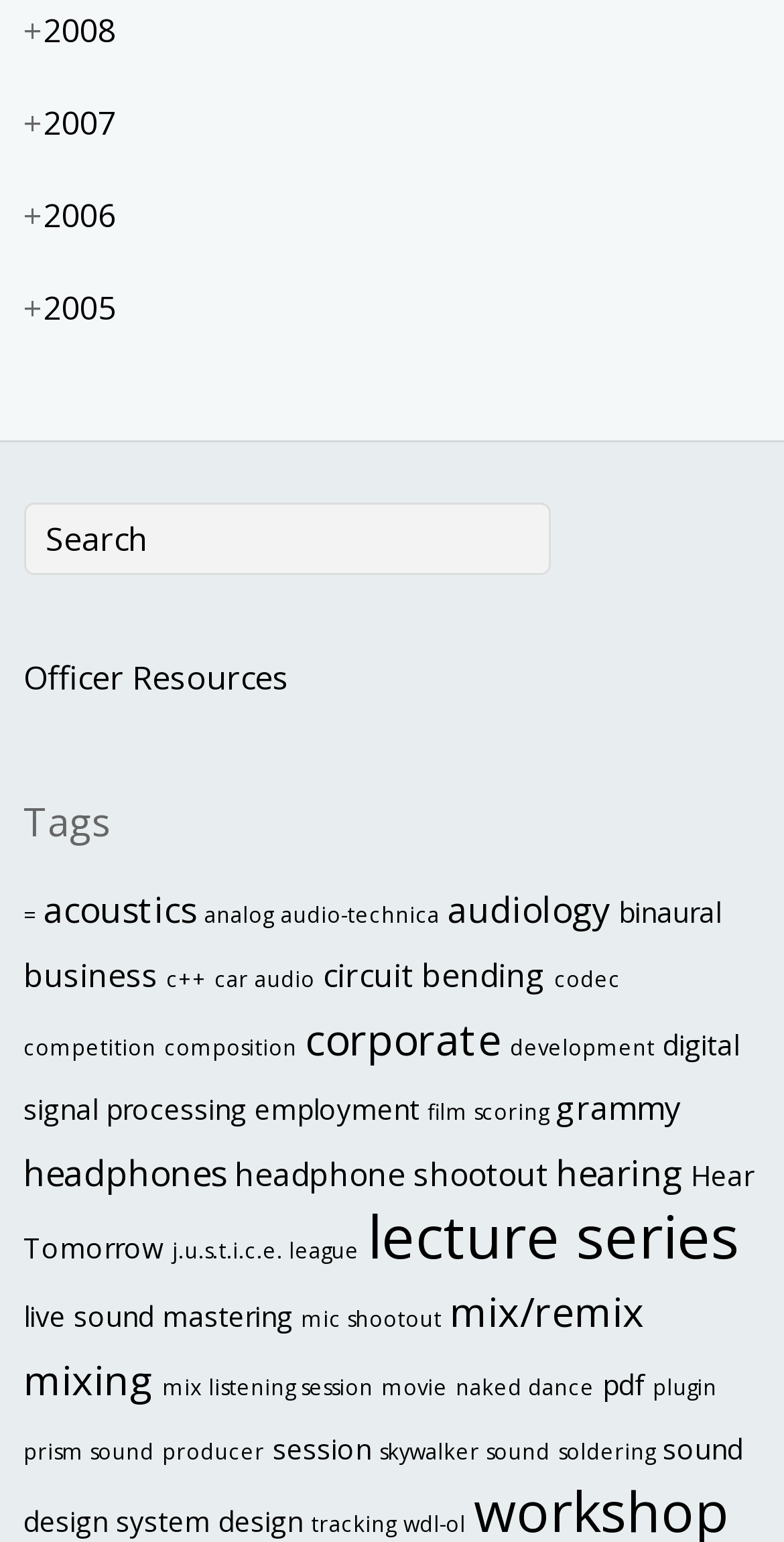Answer the question using only one word or a concise phrase: What is the purpose of the textbox?

Search